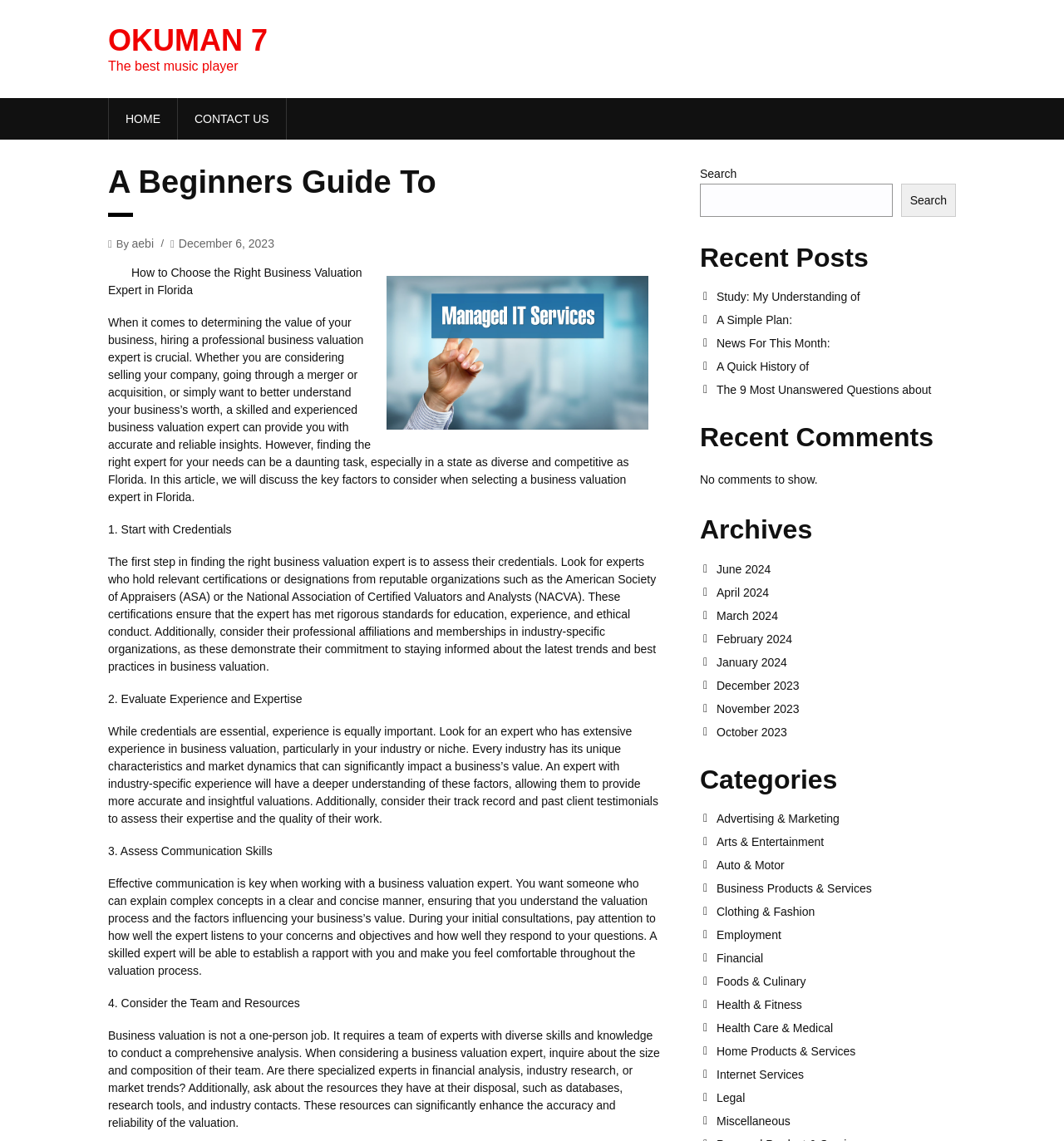Please identify the bounding box coordinates of the element that needs to be clicked to perform the following instruction: "View recent posts".

[0.658, 0.212, 0.898, 0.24]